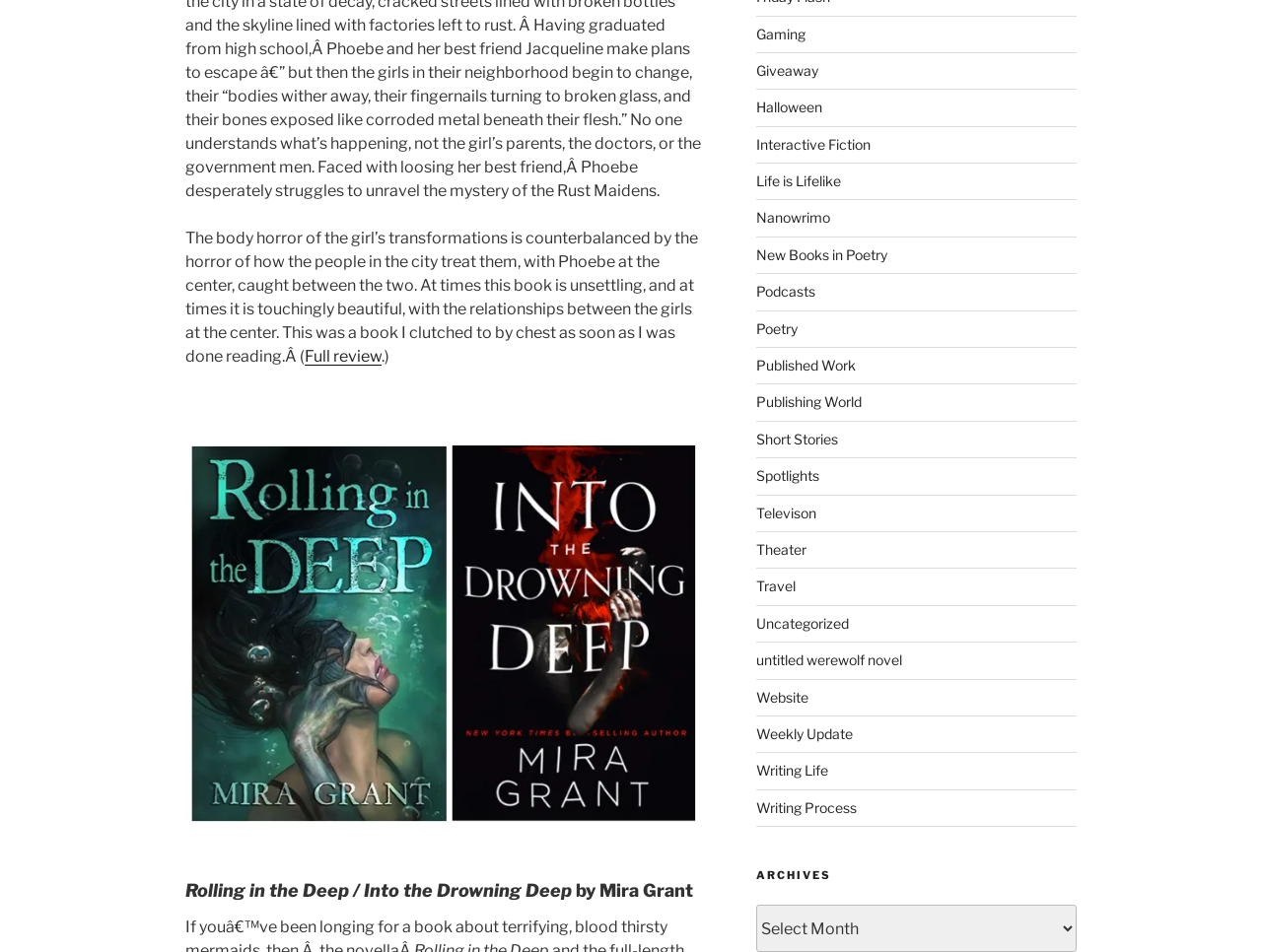Determine the bounding box coordinates of the section to be clicked to follow the instruction: "View the 'Choosing Bathroom Mirror Design' article". The coordinates should be given as four float numbers between 0 and 1, formatted as [left, top, right, bottom].

None